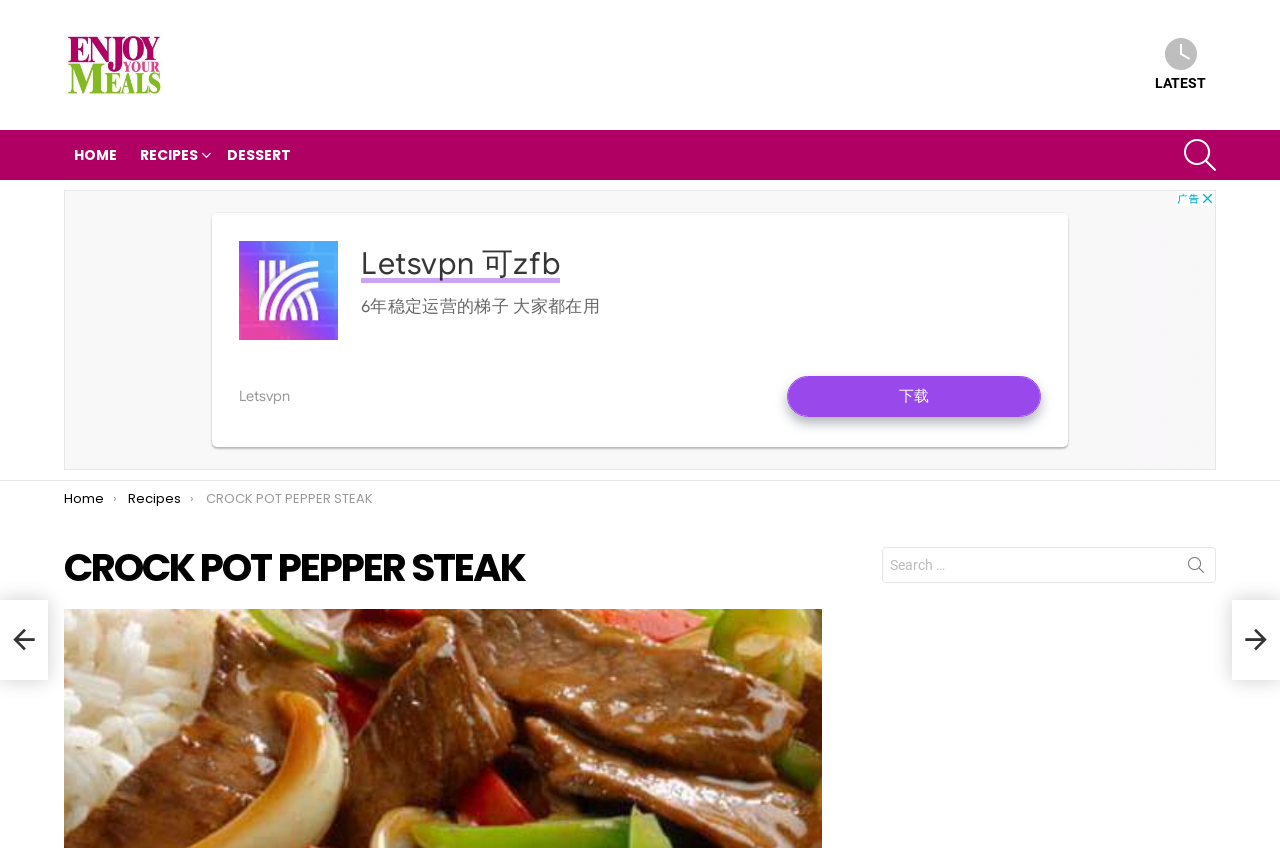Determine the bounding box for the described UI element: "Search".

[0.919, 0.645, 0.95, 0.697]